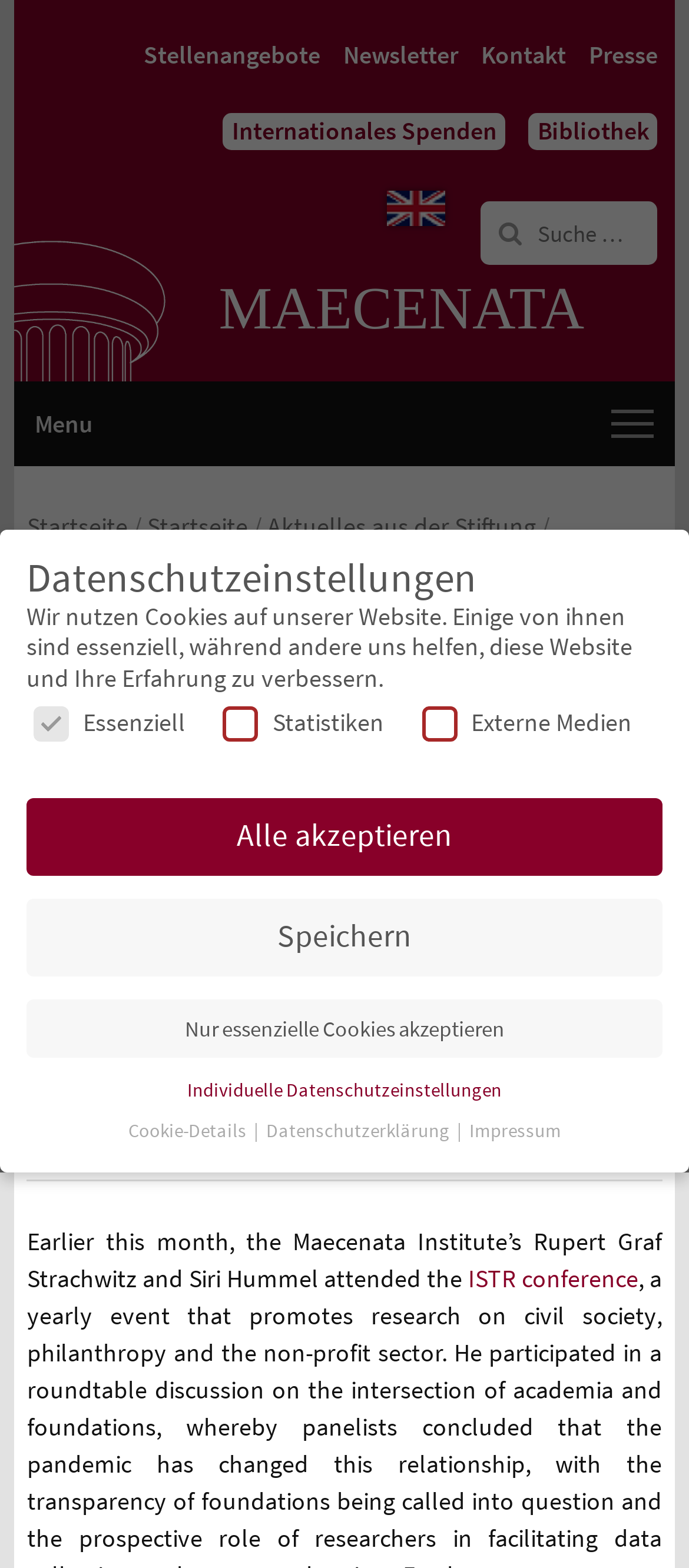What is the name of the magazine mentioned in the article?
Analyze the screenshot and provide a detailed answer to the question.

The name of the magazine can be found in the article section, which is located below the menu. The link '>> Read the event report in full in Alliance magazine' contains the name of the magazine.